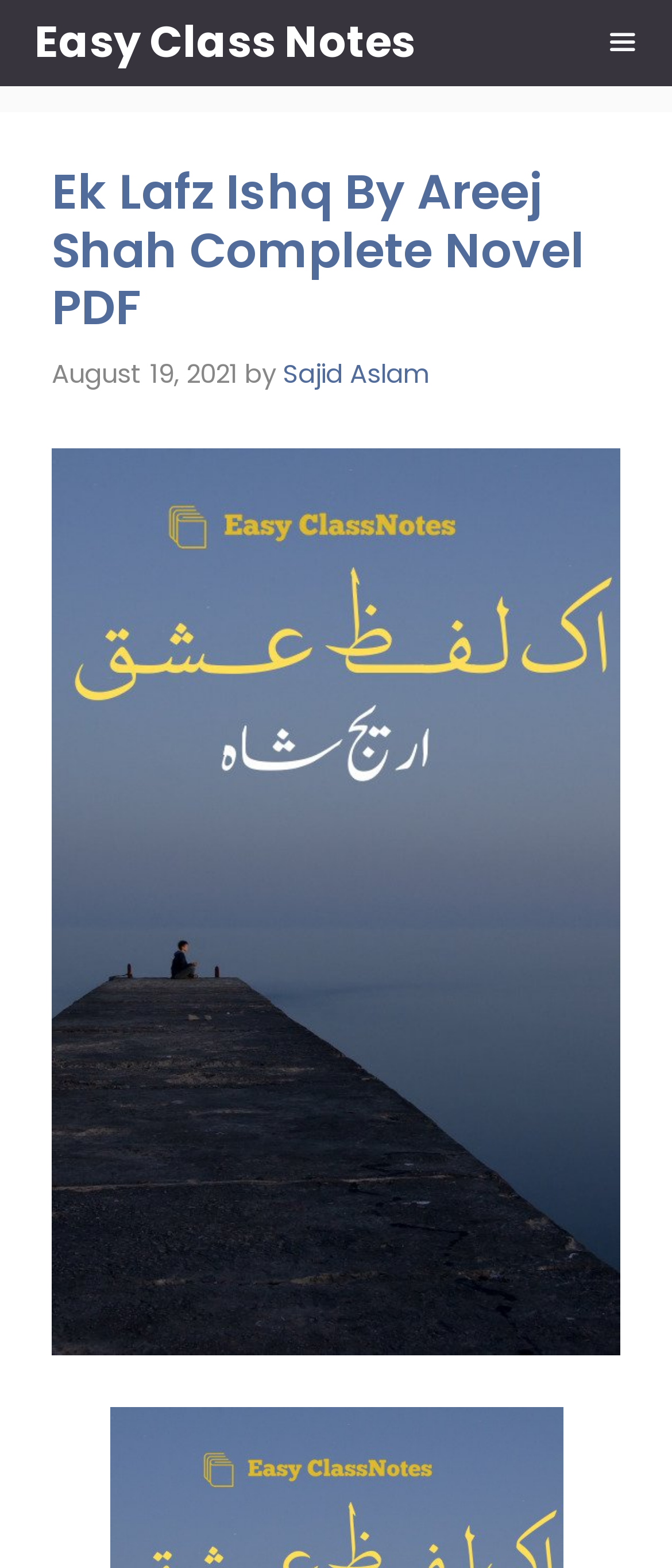Who is the author of the novel?
Please provide a comprehensive answer based on the information in the image.

I found the answer by looking at the heading element which contains the text 'Ek Lafz Ishq By Areej Shah Complete Novel PDF'. The author's name is mentioned after the novel's title.